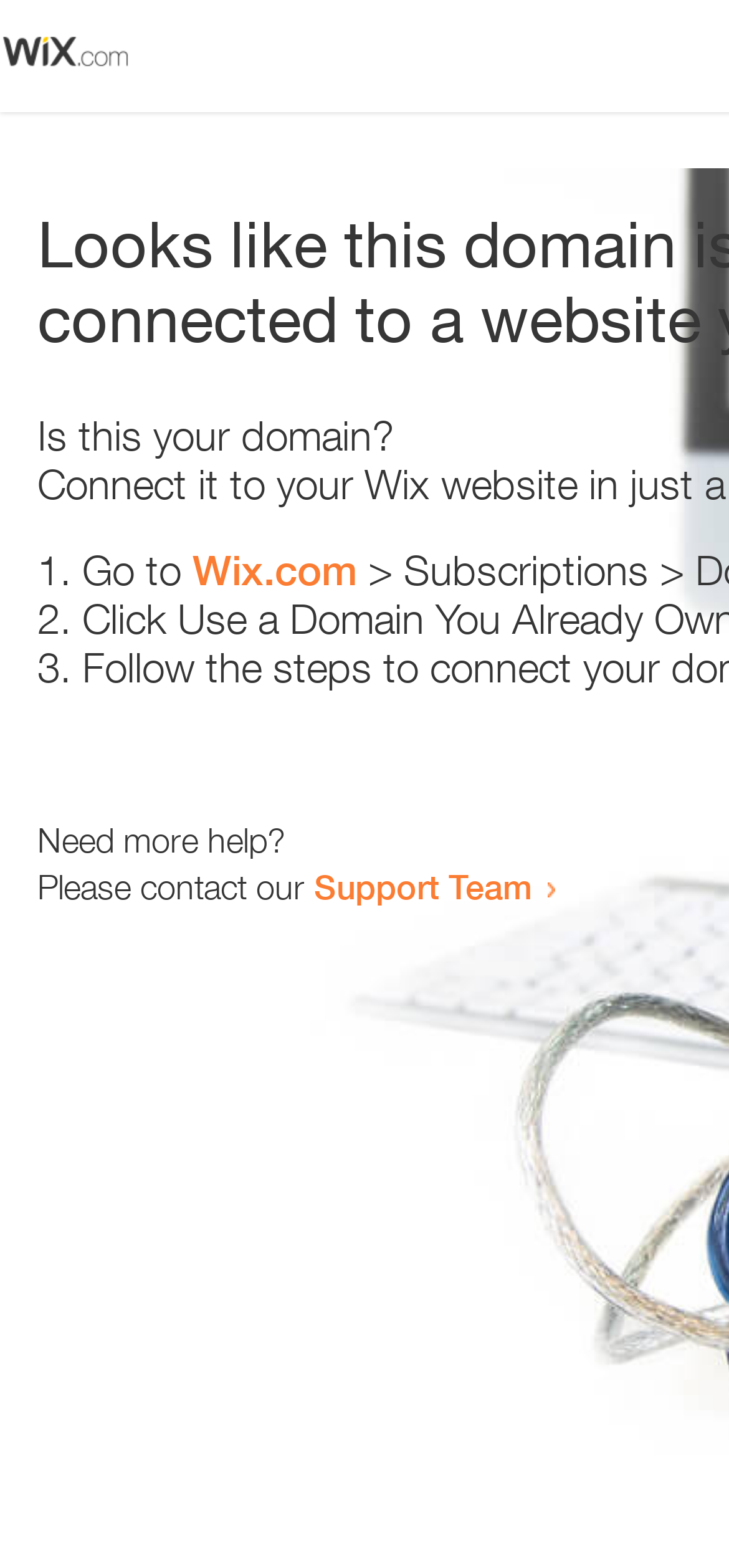Respond with a single word or phrase to the following question:
How many list markers are present?

3